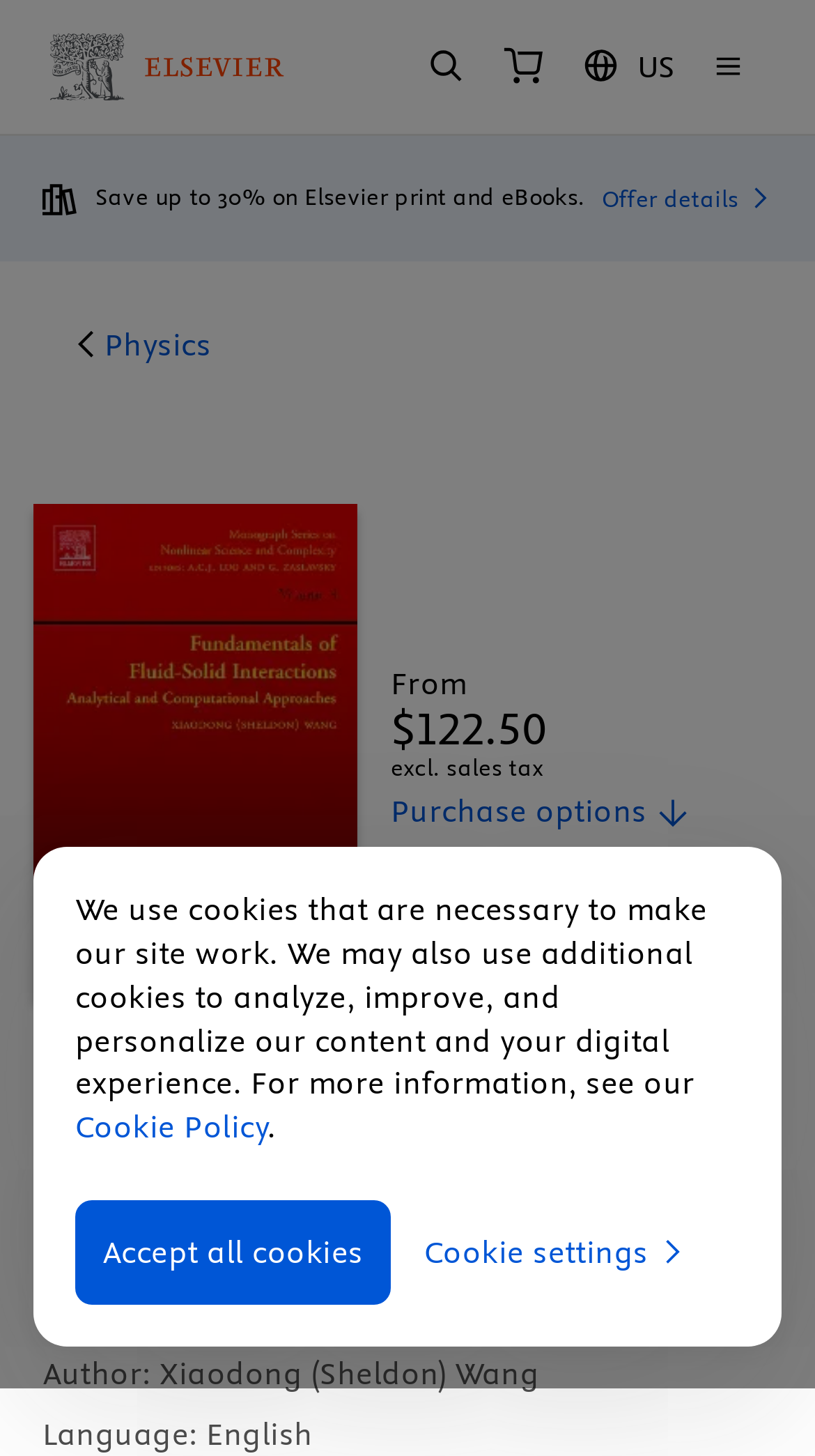What is the title of the book?
Answer the question using a single word or phrase, according to the image.

Fundamentals of Fluid-Solid Interactions